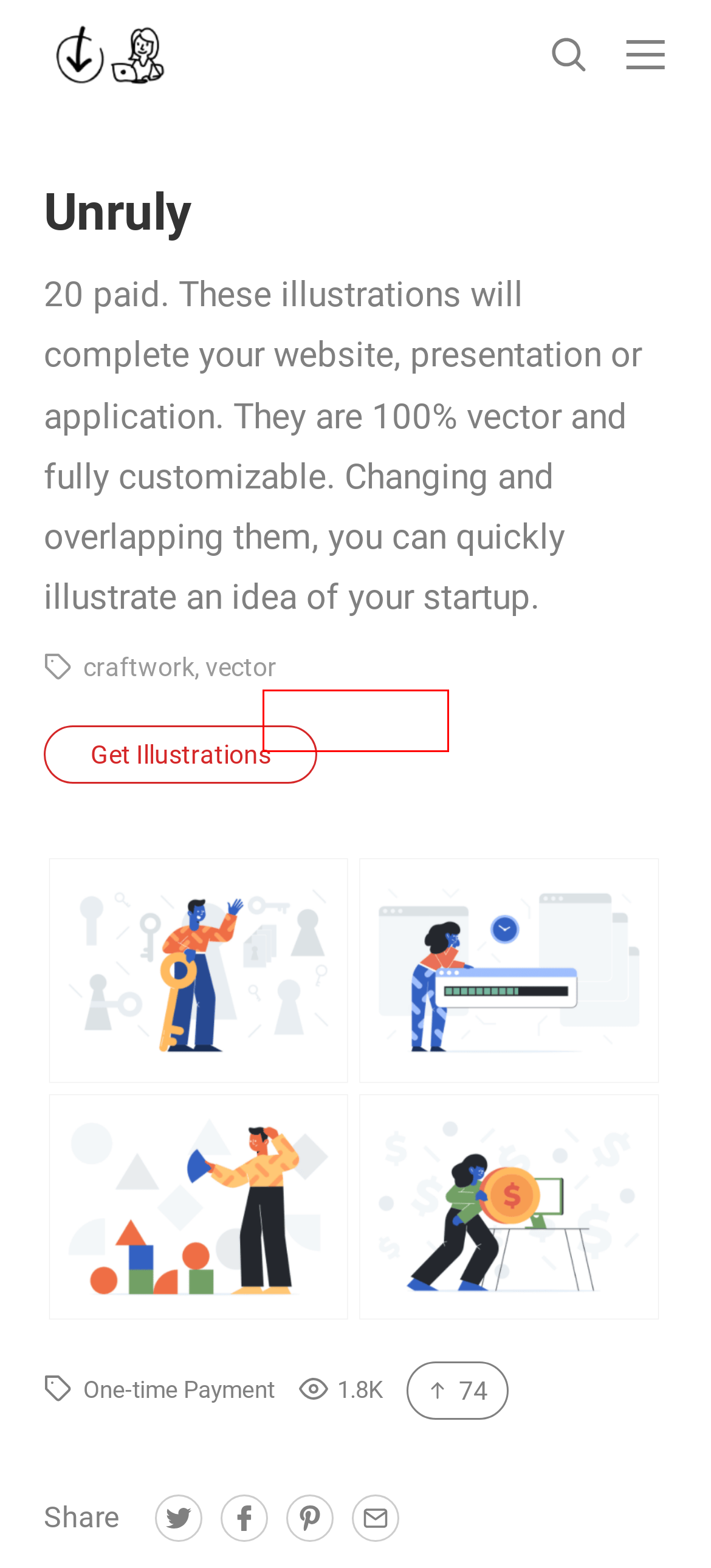Examine the screenshot of a webpage with a red rectangle bounding box. Select the most accurate webpage description that matches the new webpage after clicking the element within the bounding box. Here are the candidates:
A. illustration software » Download Illustrations
B. Blog » Download Illustrations
C. 3D illustrations Hand » Download Illustrations
D. Submit » Download Illustrations
E. craftwork » Download Illustrations
F. One-time Payment » Download Illustrations
G. Free Illustrations » Download Illustrations
H. Contact » Download Illustrations

D